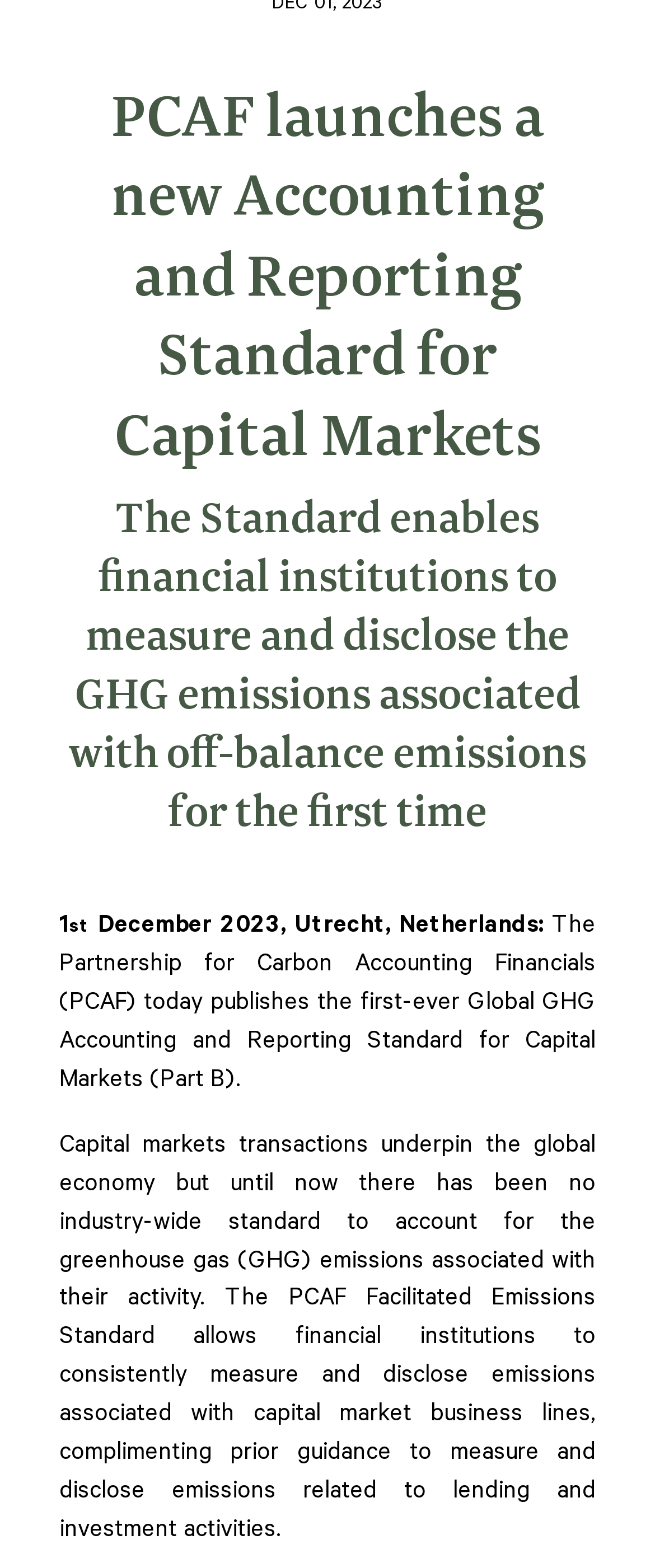Determine the bounding box for the HTML element described here: "Regional implementation". The coordinates should be given as [left, top, right, bottom] with each number being a float between 0 and 1.

[0.0, 0.33, 0.5, 0.391]